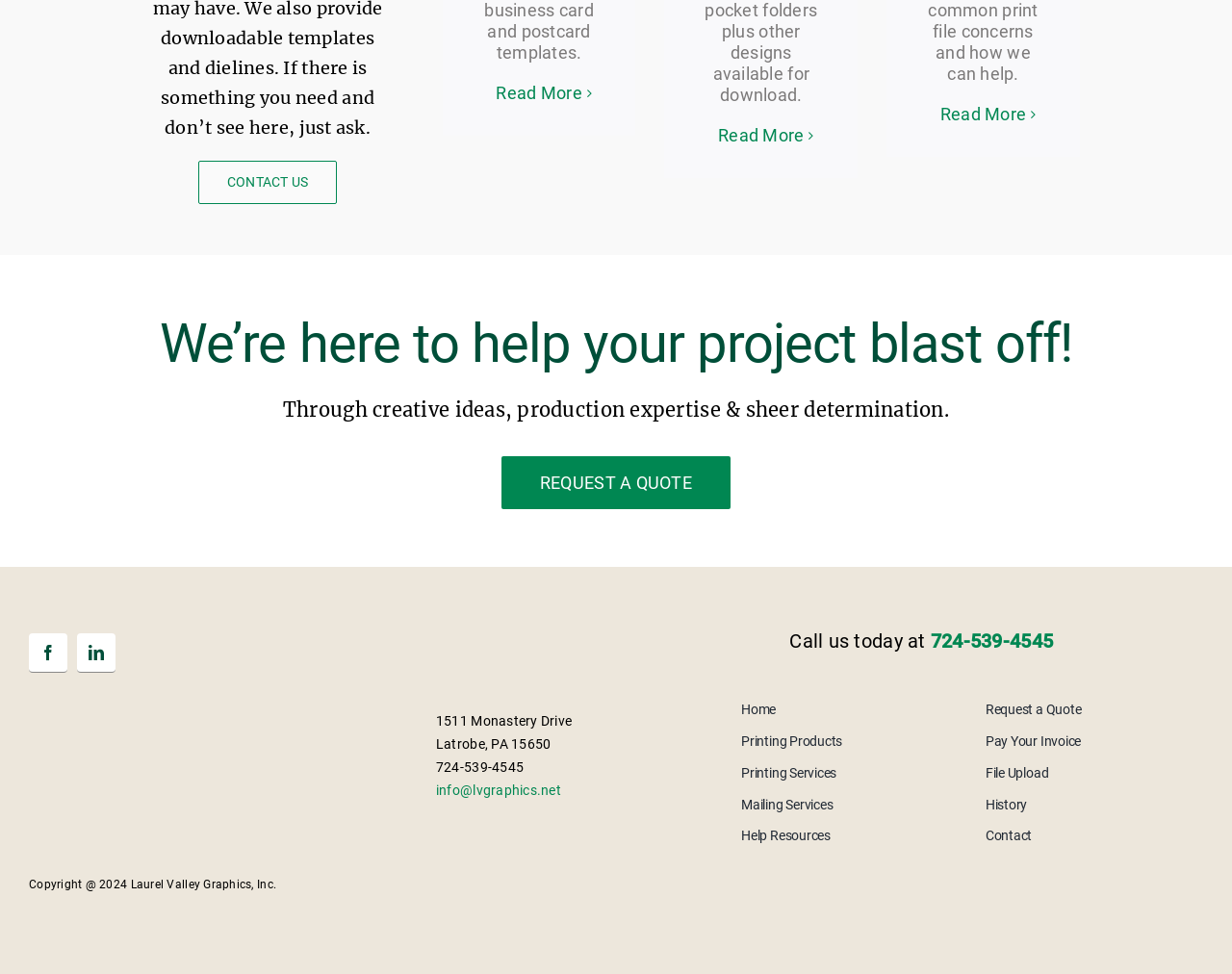What social media platforms is the company on?
From the image, respond using a single word or phrase.

Facebook, LinkedIn